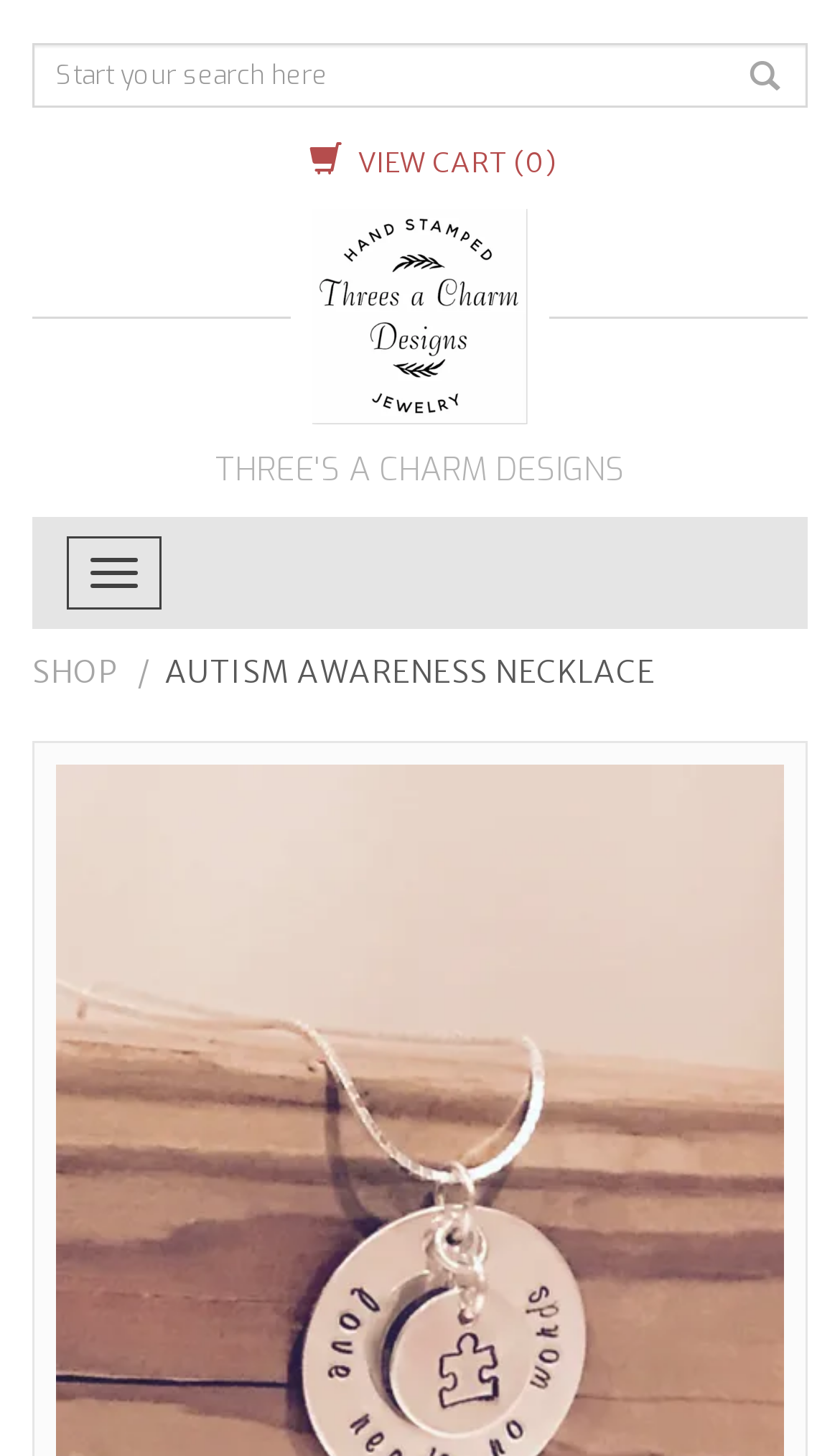By analyzing the image, answer the following question with a detailed response: What is the name of the website?

I found the website's name by looking at the link with the text 'Three's a Charm Designs' and an image with the same name, which is likely the website's logo.